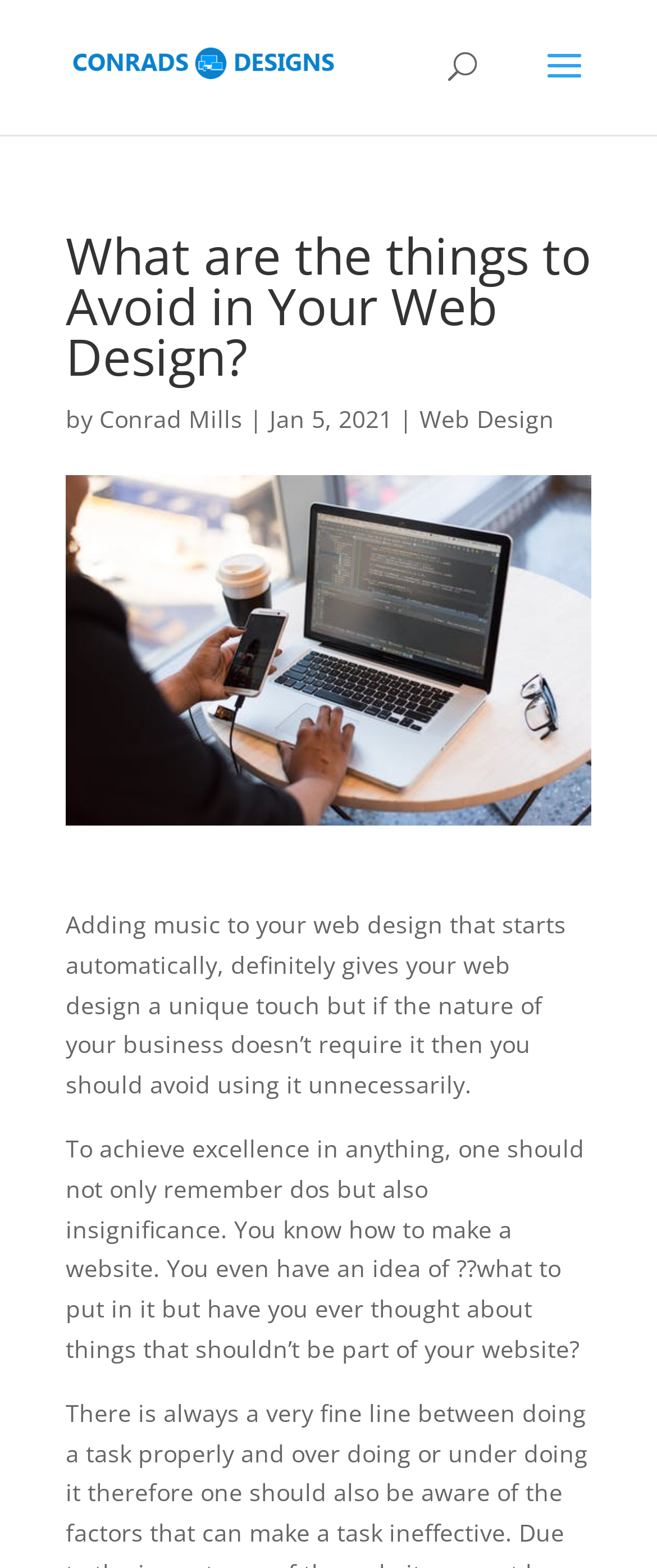Use a single word or phrase to answer the following:
What is the author's name?

Conrad Mills